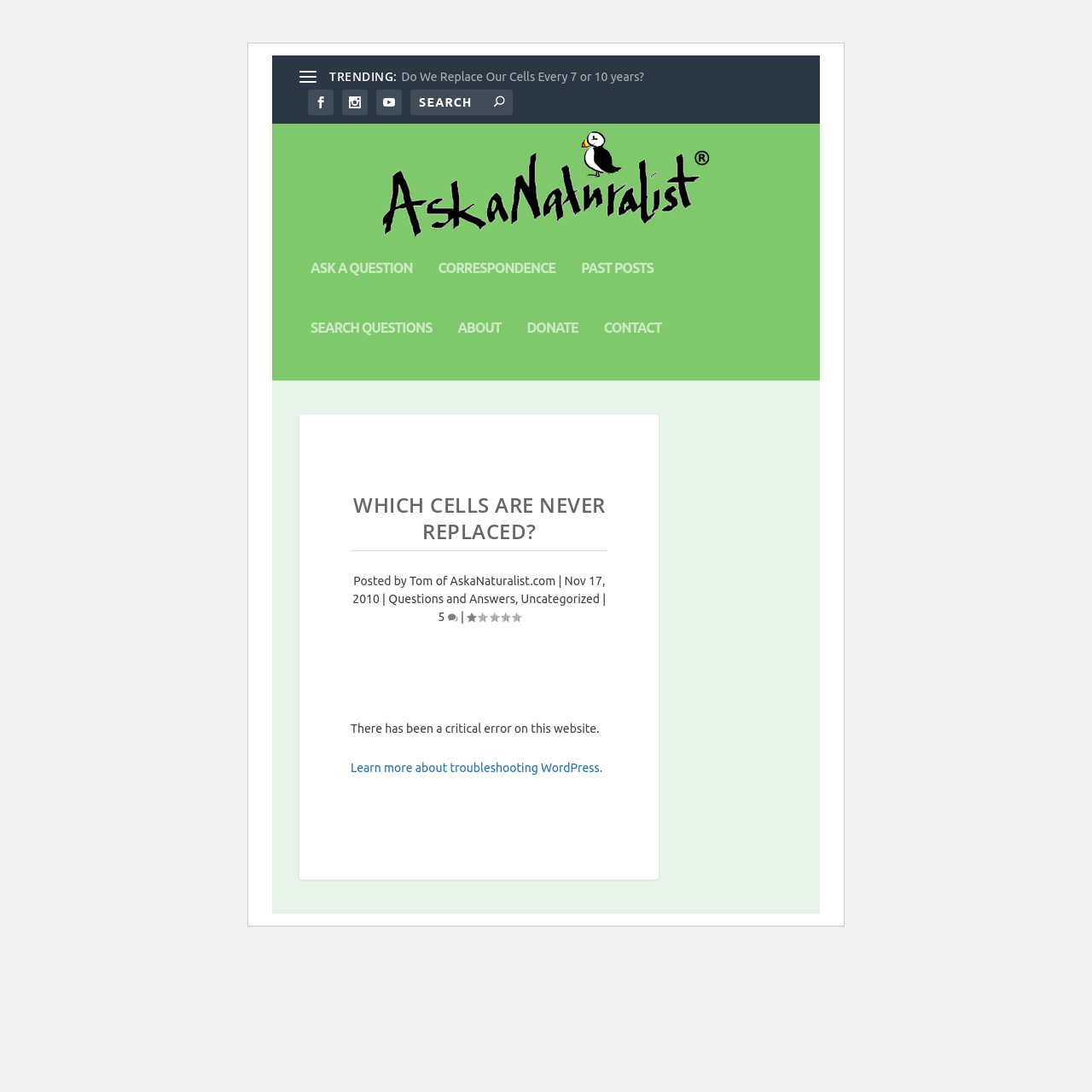What is the topic of the article?
Give a detailed response to the question by analyzing the screenshot.

I inferred the answer by analyzing the heading element with the text 'WHICH CELLS ARE NEVER REPLACED?' which suggests that the article is about cells.